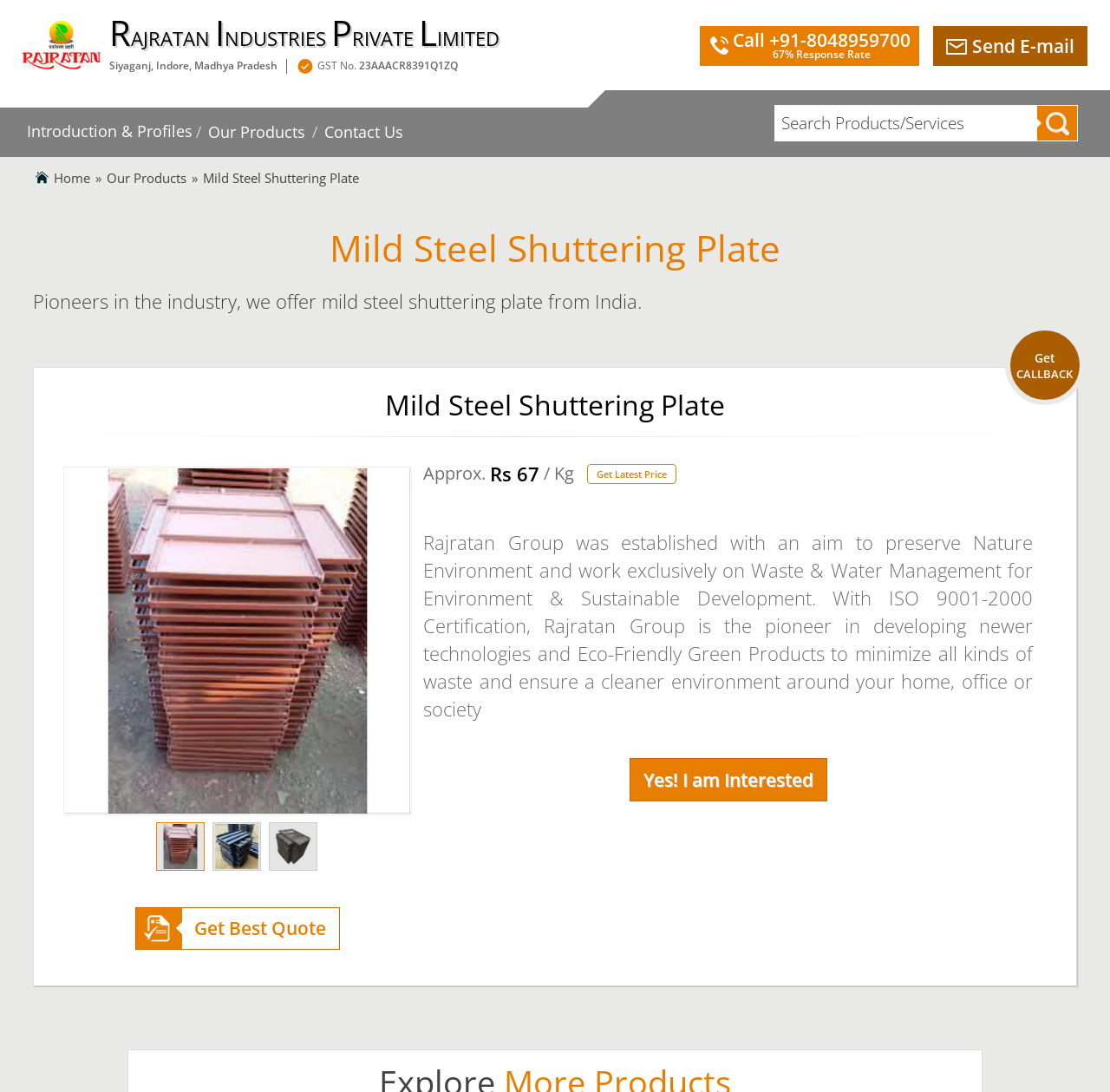Determine the bounding box coordinates of the UI element described below. Use the format (top-left x, top-left y, bottom-right x, bottom-right y) with floating point numbers between 0 and 1: Home

[0.049, 0.155, 0.082, 0.171]